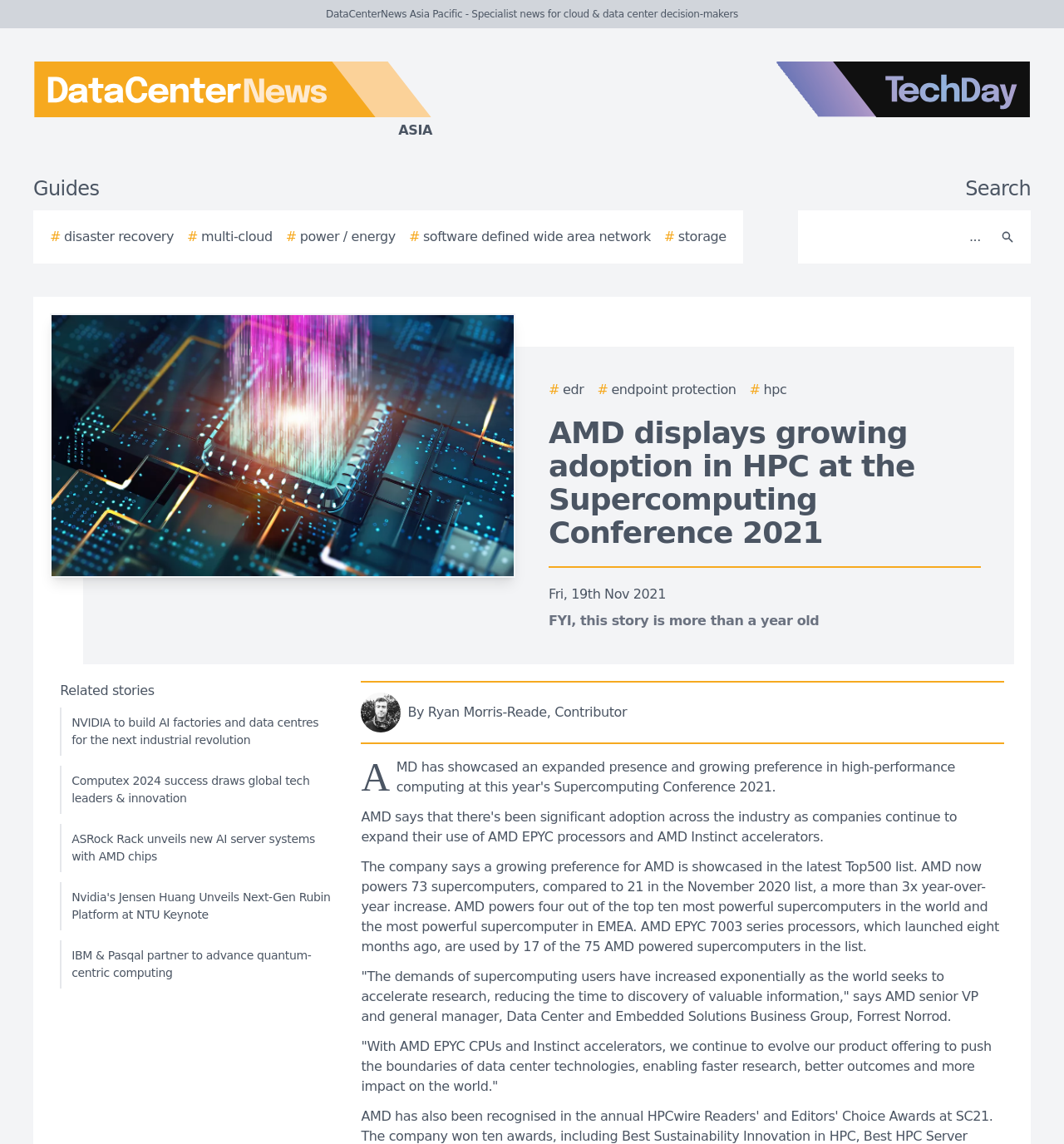What is the name of the conference mentioned in the article?
Refer to the image and provide a one-word or short phrase answer.

Supercomputing Conference 2021